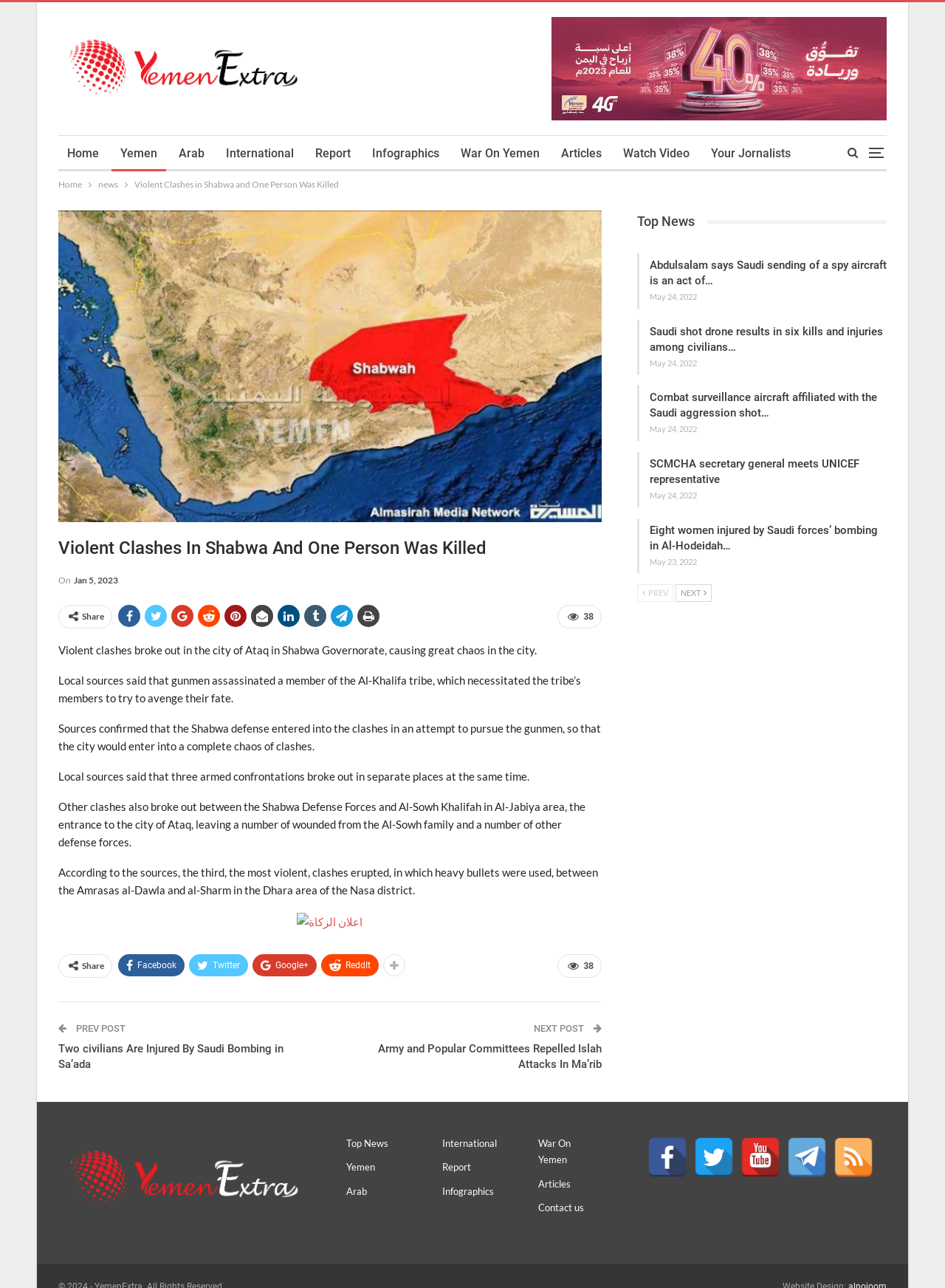Determine the bounding box coordinates of the clickable region to follow the instruction: "Read the news 'Abdulsalam says Saudi sending of a spy aircraft is an act of…'".

[0.687, 0.201, 0.938, 0.223]